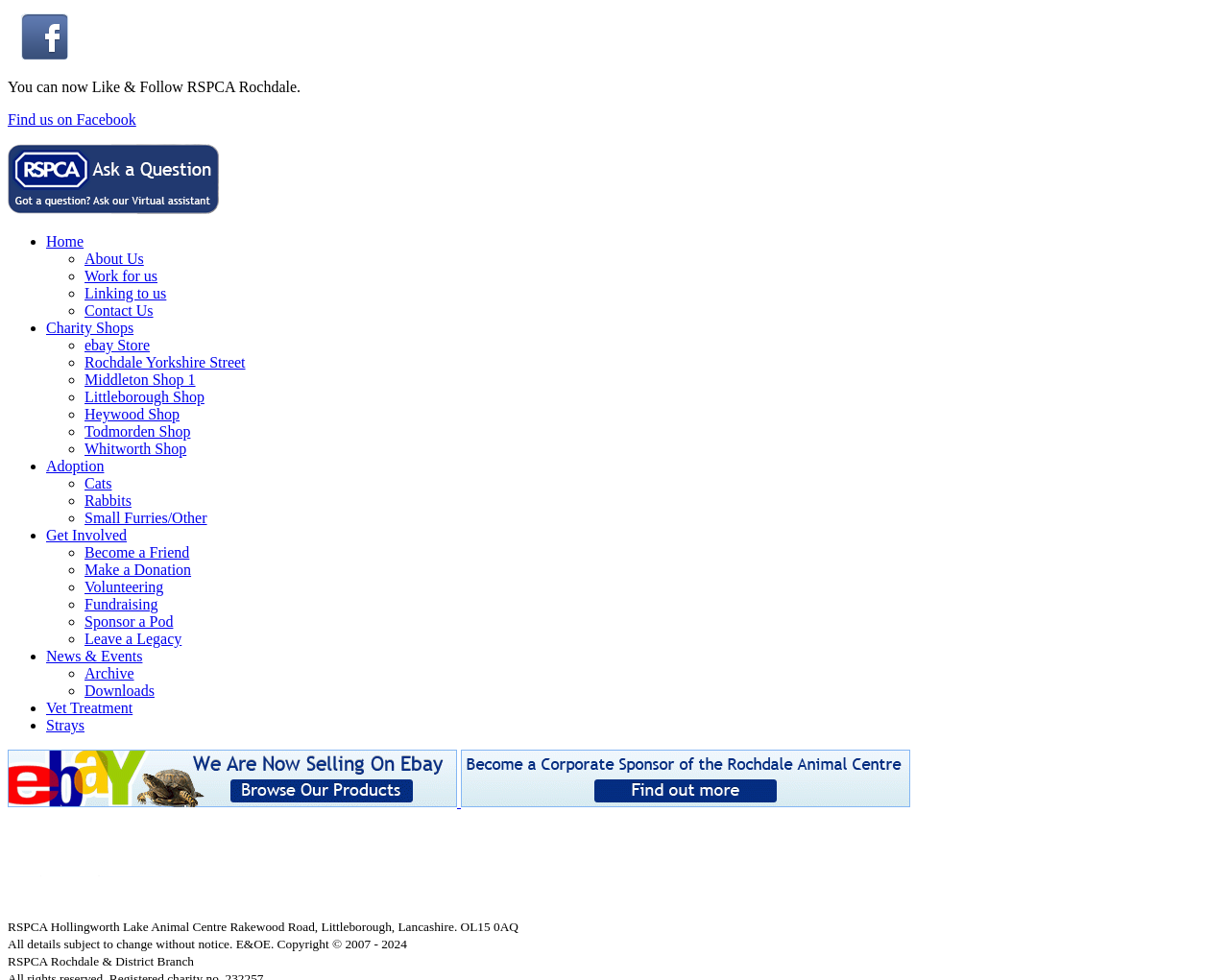What is the name of the charity?
Analyze the screenshot and provide a detailed answer to the question.

The name of the charity can be found at the bottom of the webpage, where it says 'RSPCA Rochdale & District Branch'. This suggests that the webpage is related to the RSPCA charity, specifically the Rochdale branch.